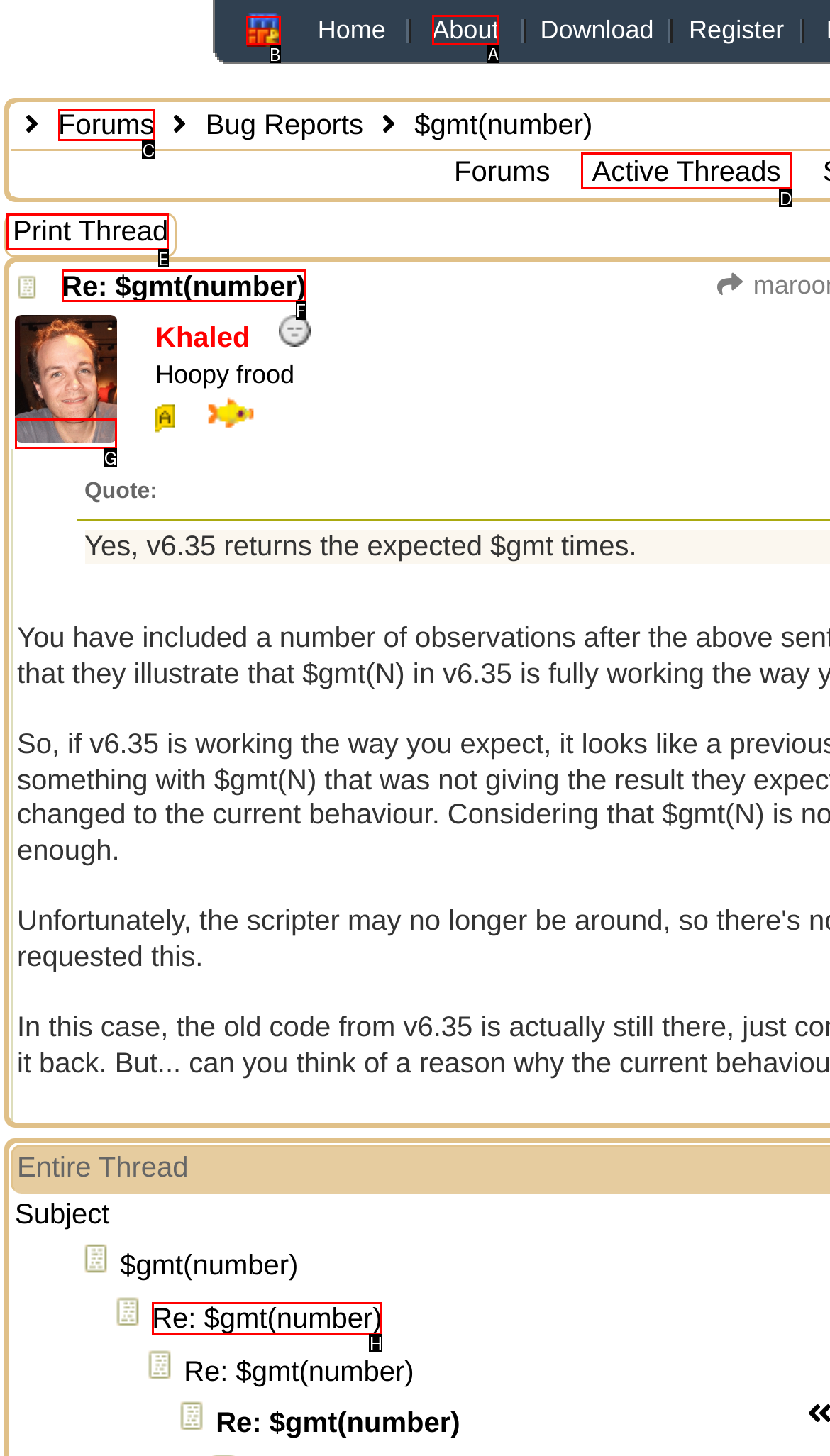Determine the right option to click to perform this task: Click on the mIRC link
Answer with the correct letter from the given choices directly.

B